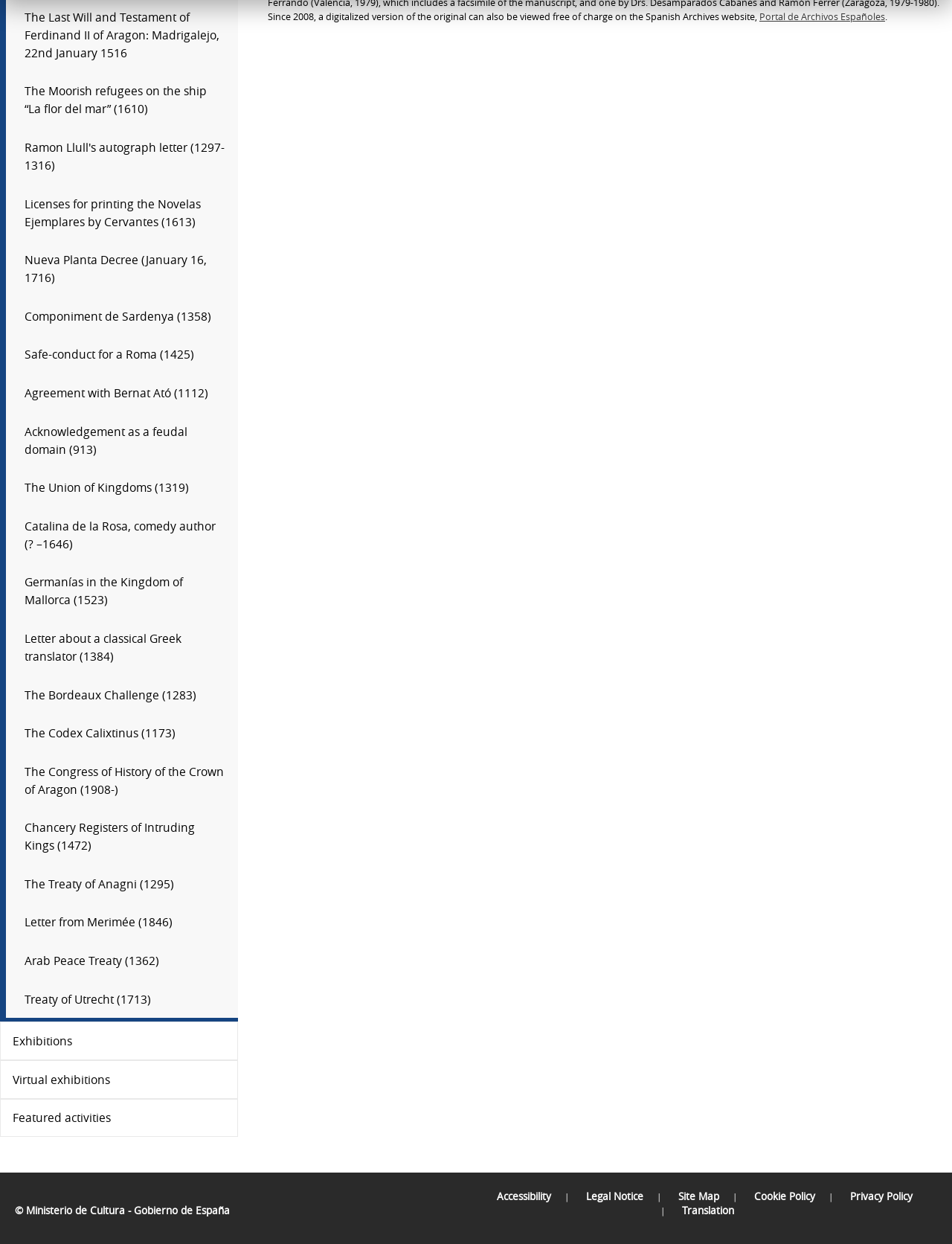Identify the bounding box coordinates for the UI element described as: "The Codex Calixtinus (1173)". The coordinates should be provided as four floats between 0 and 1: [left, top, right, bottom].

[0.006, 0.574, 0.25, 0.605]